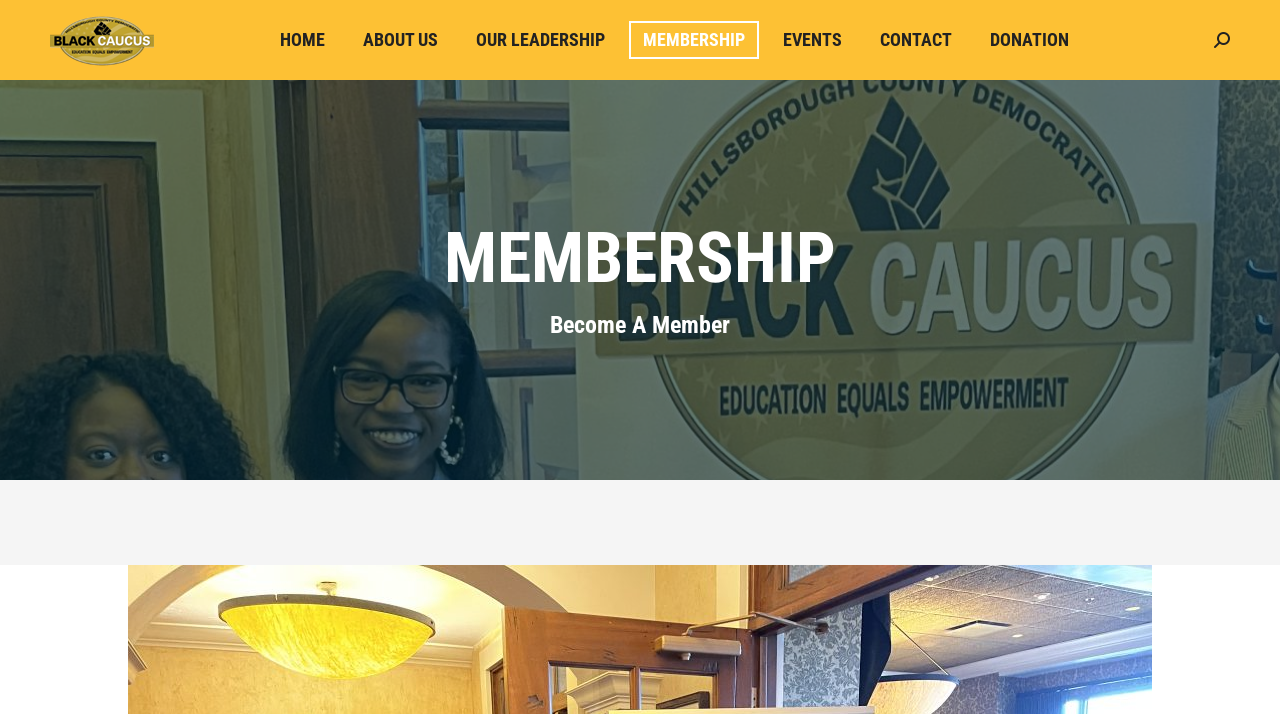Look at the image and answer the question in detail:
What is the title of the section below the main navigation links?

The heading element with the text 'MEMBERSHIP' is located below the main navigation links, indicating that it is the title of the section that follows. This section likely contains information related to membership in the Hillsborough County Democratic Black Caucus.